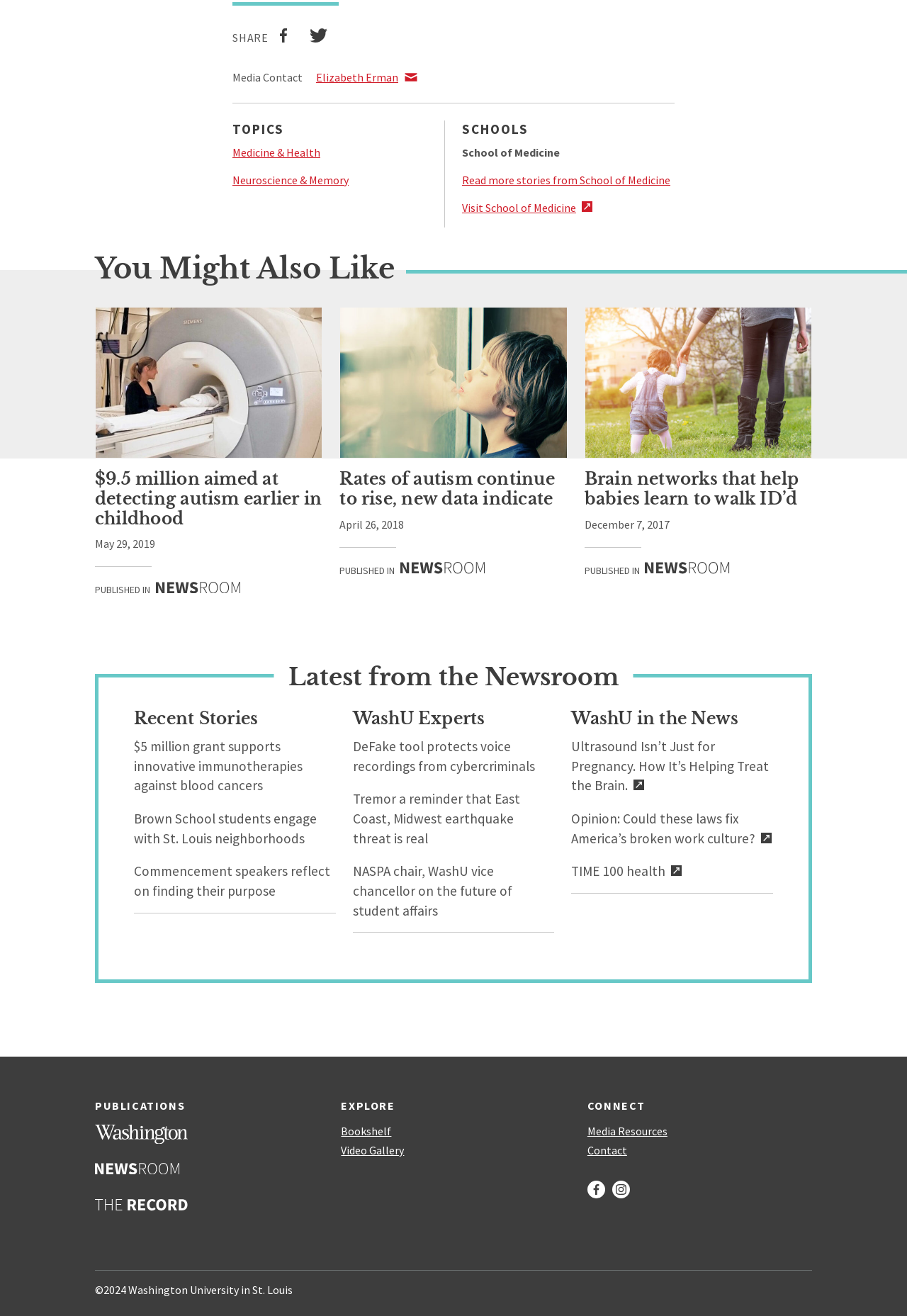Based on the element description, predict the bounding box coordinates (top-left x, top-left y, bottom-right x, bottom-right y) for the UI element in the screenshot: Visit School of Medicine

[0.509, 0.152, 0.653, 0.163]